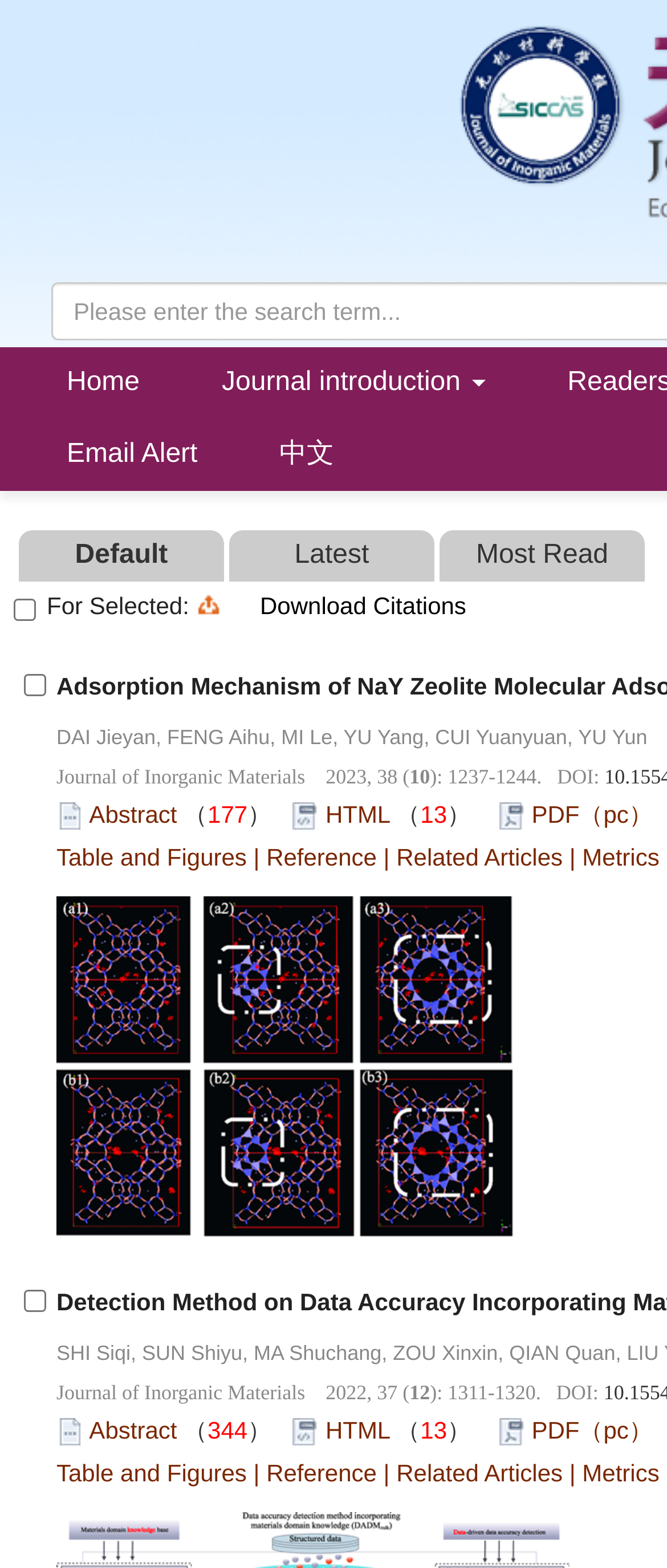Based on the description "Related Articles", find the bounding box of the specified UI element.

[0.594, 0.538, 0.844, 0.555]